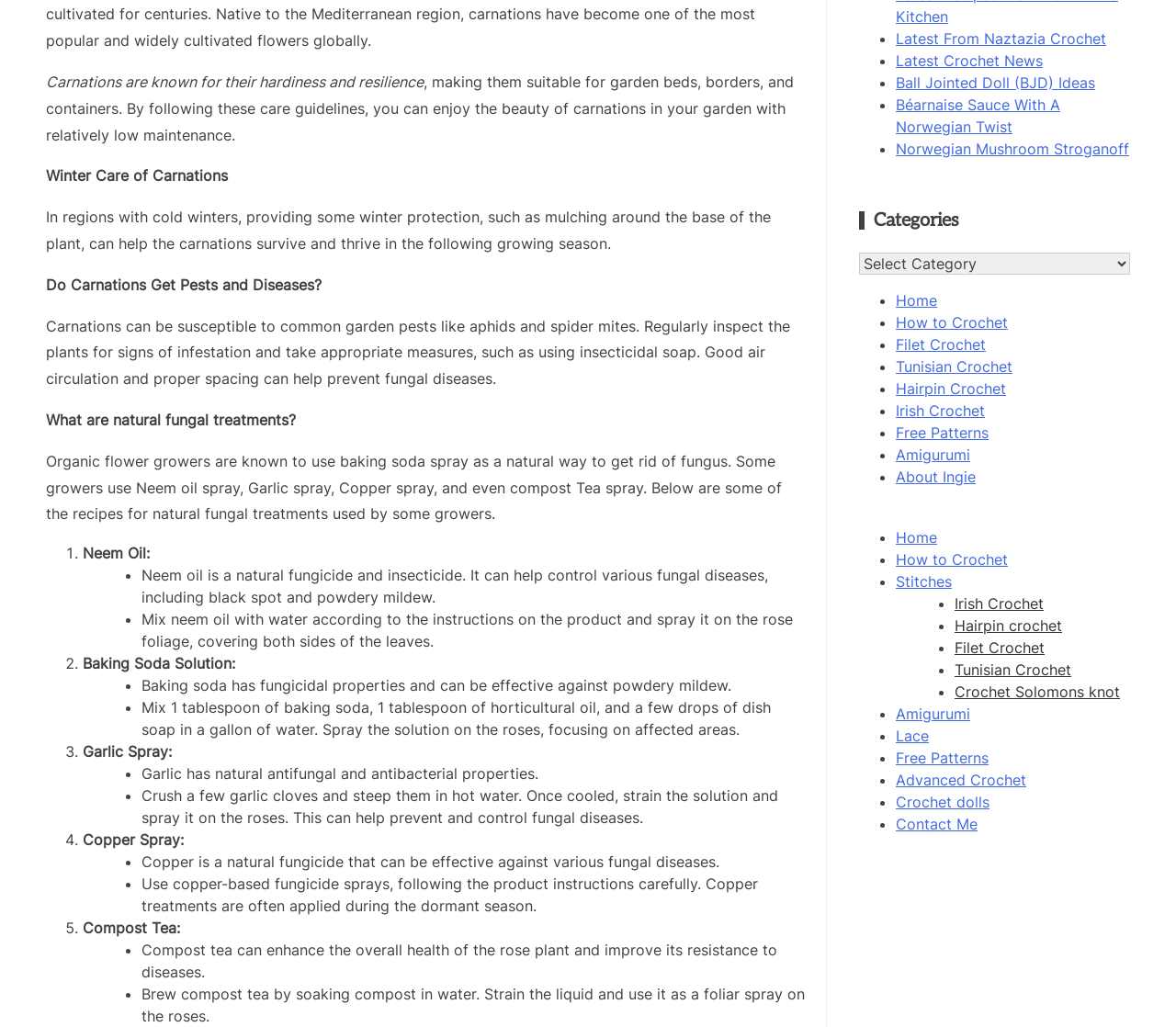Find the bounding box coordinates for the area you need to click to carry out the instruction: "Click on 'Home' under 'Categories'". The coordinates should be four float numbers between 0 and 1, indicated as [left, top, right, bottom].

[0.762, 0.283, 0.797, 0.301]